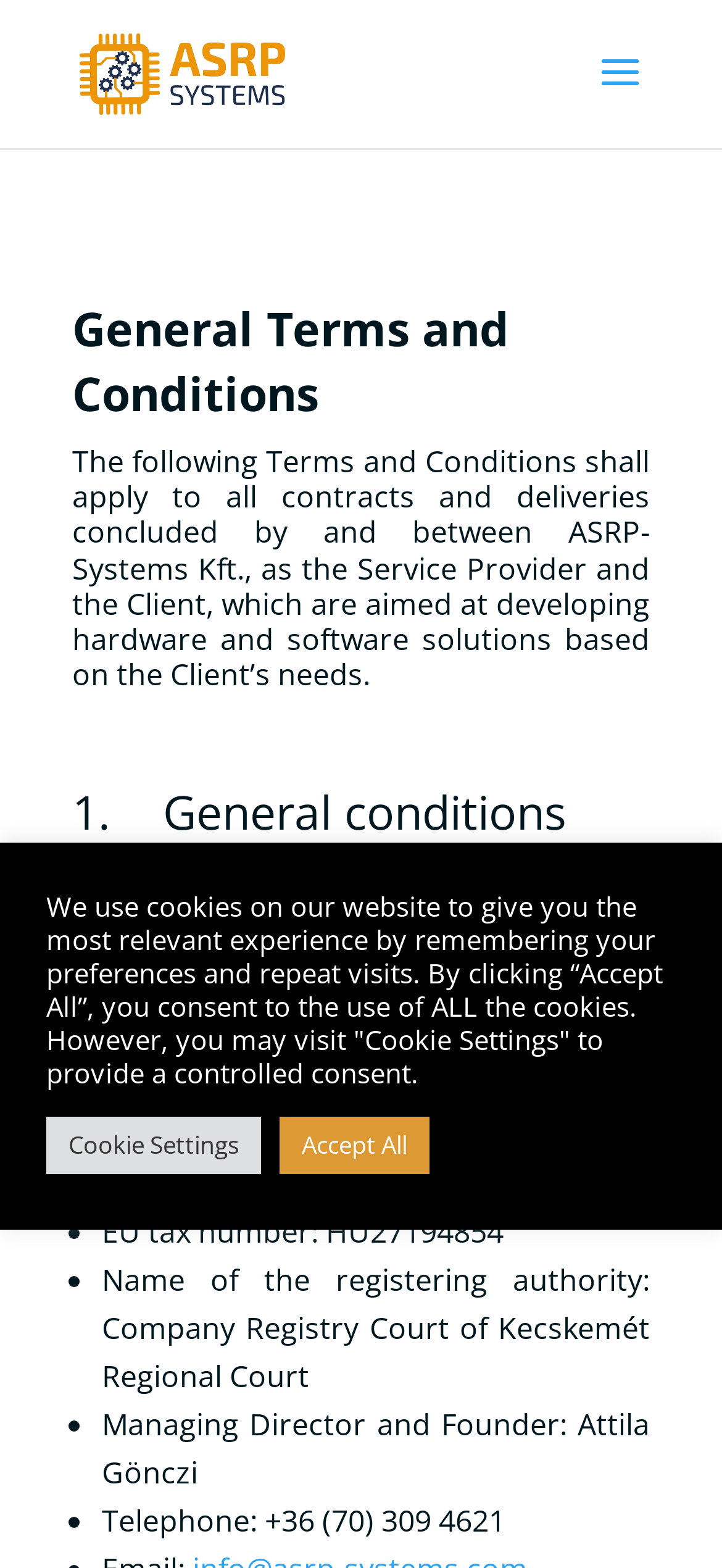For the following element description, predict the bounding box coordinates in the format (top-left x, top-left y, bottom-right x, bottom-right y). All values should be floating point numbers between 0 and 1. Description: alt="ASRP-Systems Ltd."

[0.11, 0.034, 0.394, 0.056]